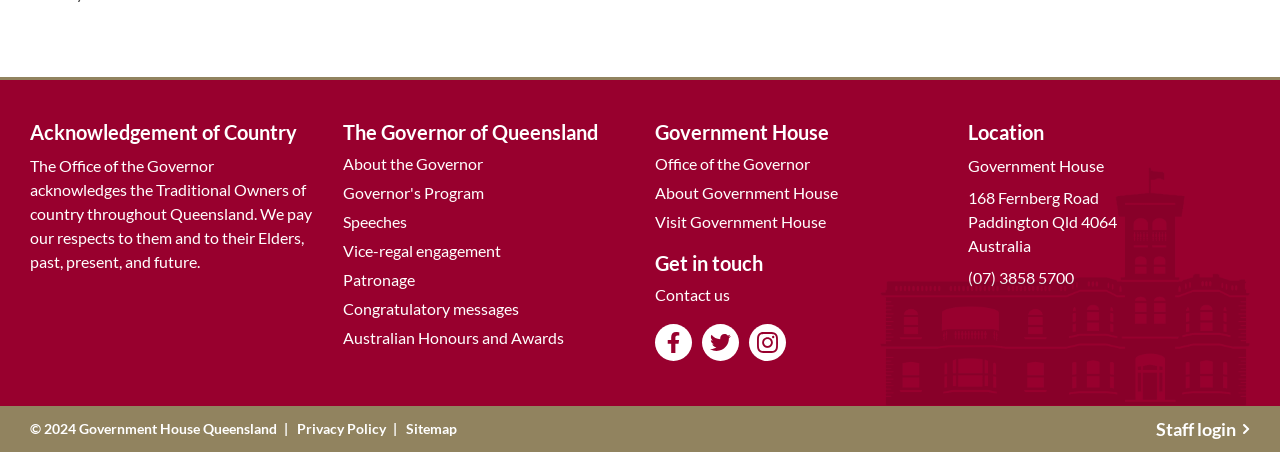Use a single word or phrase to answer the question: 
What is the Governor of Queensland's role?

Representing the state